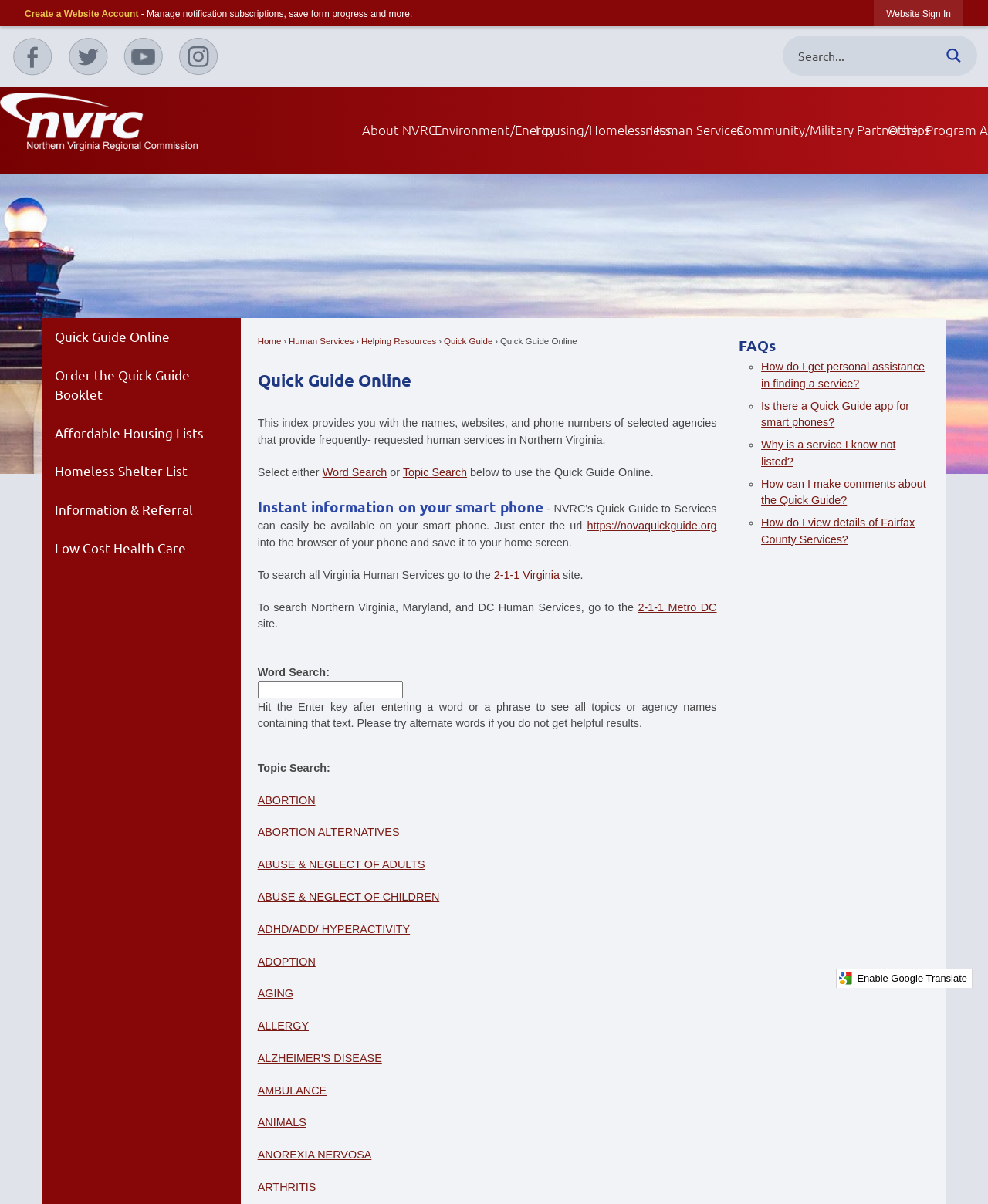Please answer the following query using a single word or phrase: 
How can I search for services on this website?

Word Search or Topic Search